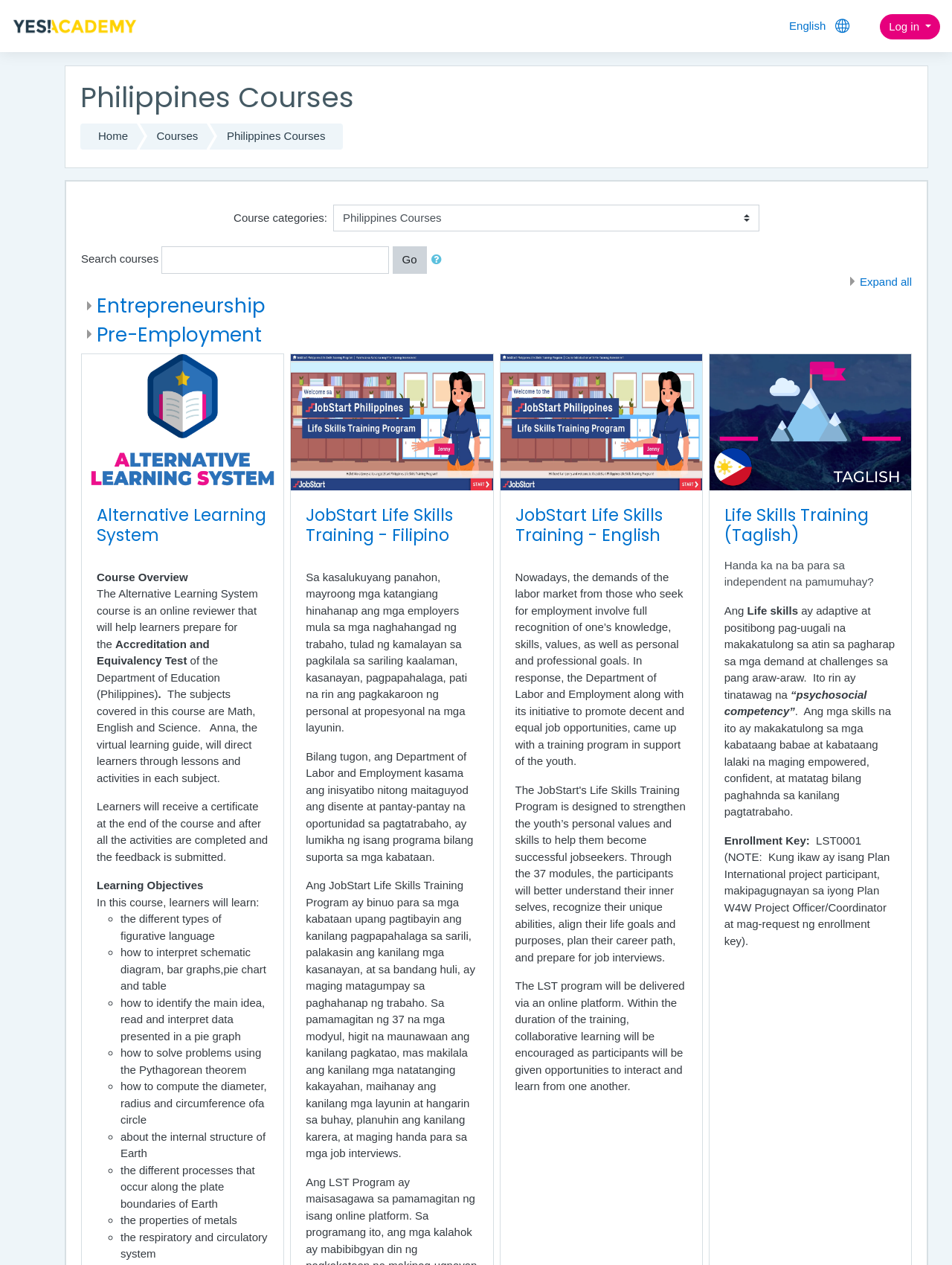Please reply with a single word or brief phrase to the question: 
How many courses are listed on the webpage?

4